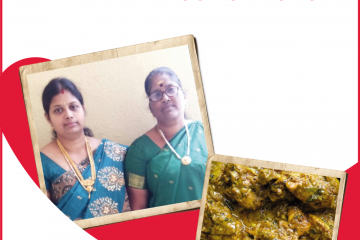What is the theme of the image?
Based on the screenshot, respond with a single word or phrase.

Love and culinary tradition